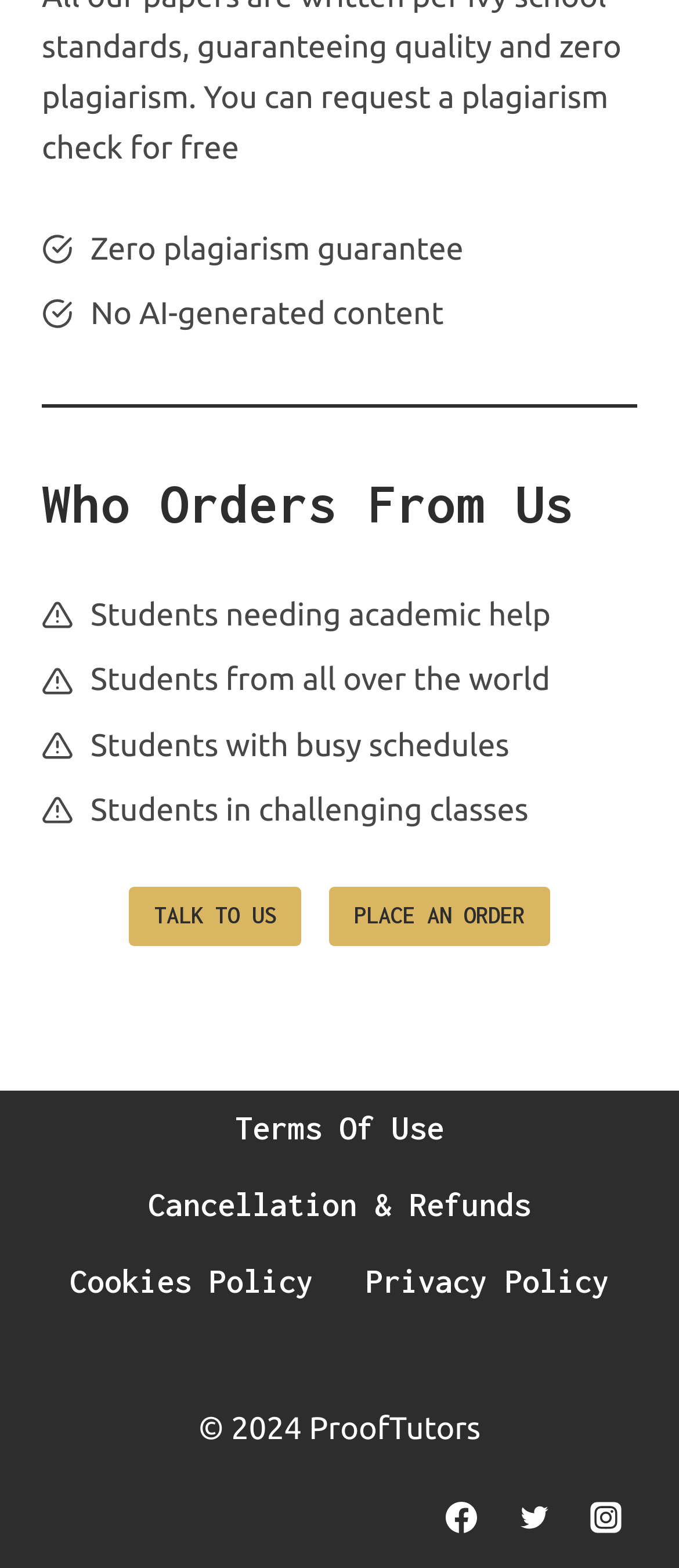What social media platforms does ProofTutors have a presence on?
Respond to the question with a well-detailed and thorough answer.

The webpage features links to ProofTutors' social media profiles, including Facebook, Twitter, and Instagram, indicating that the company has a presence on these platforms.